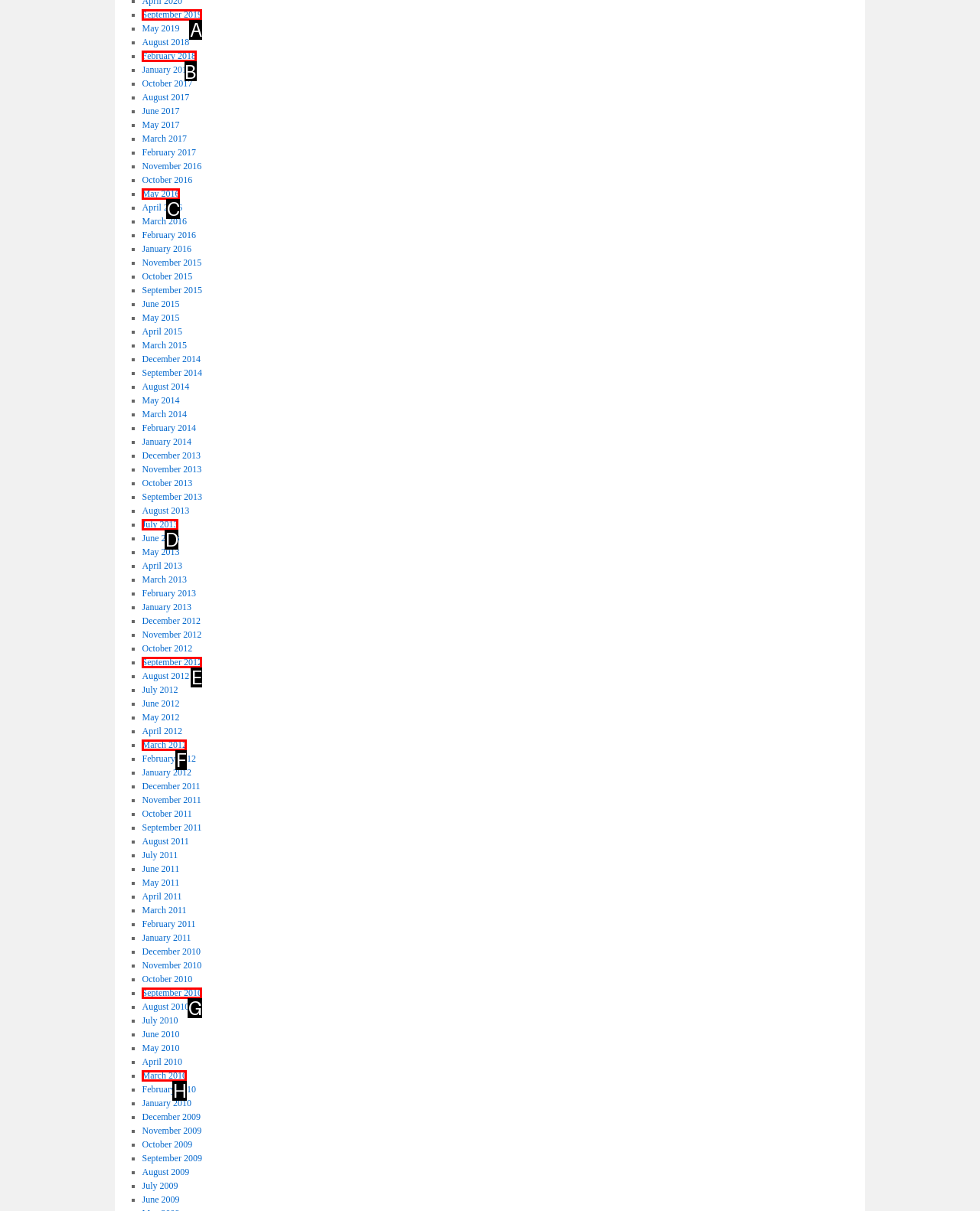Choose the correct UI element to click for this task: Read February 2018 Answer using the letter from the given choices.

B